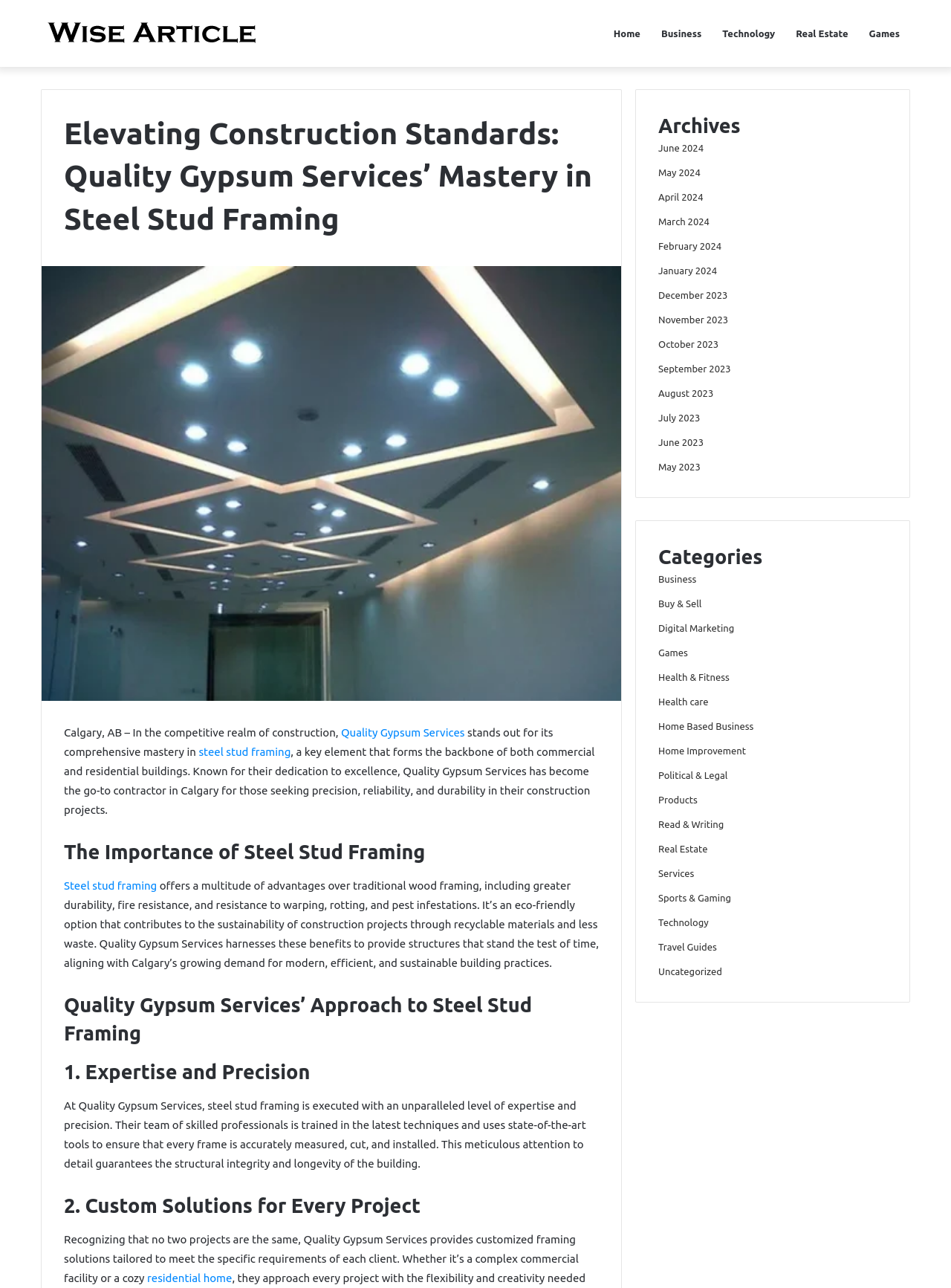From the element description: "Games", extract the bounding box coordinates of the UI element. The coordinates should be expressed as four float numbers between 0 and 1, in the order [left, top, right, bottom].

[0.903, 0.0, 0.957, 0.052]